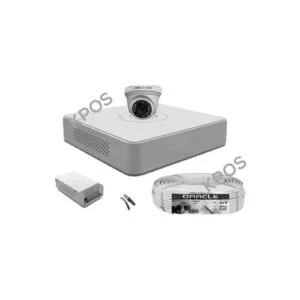Answer the question below with a single word or a brief phrase: 
What is the brand of the high-quality cabling?

ORACLE